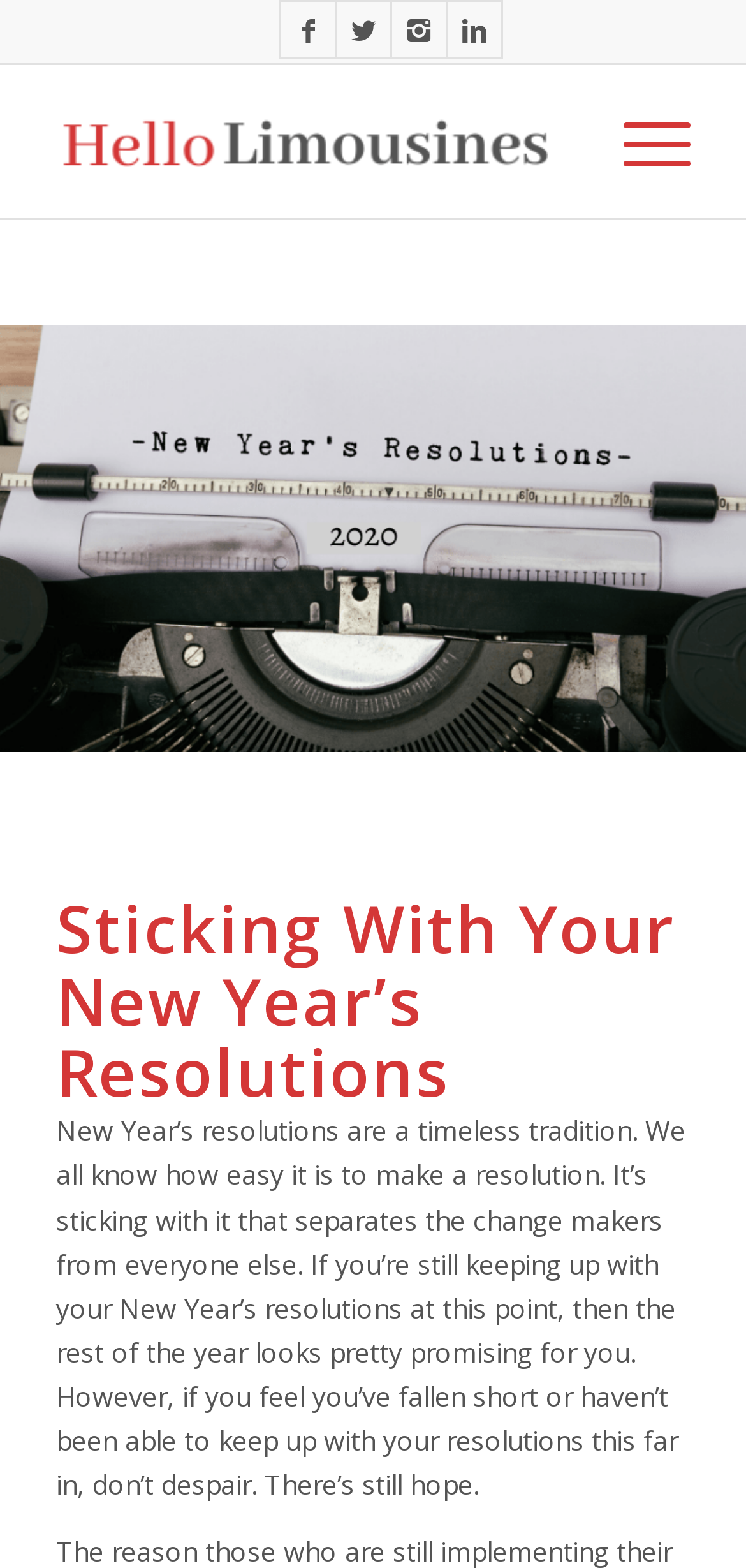Use the information in the screenshot to answer the question comprehensively: What is the topic of the article?

I read the heading and the first paragraph of the article and found that it is talking about New Year's resolutions and how to stick with them, so I concluded that the topic of the article is New Year's resolutions.